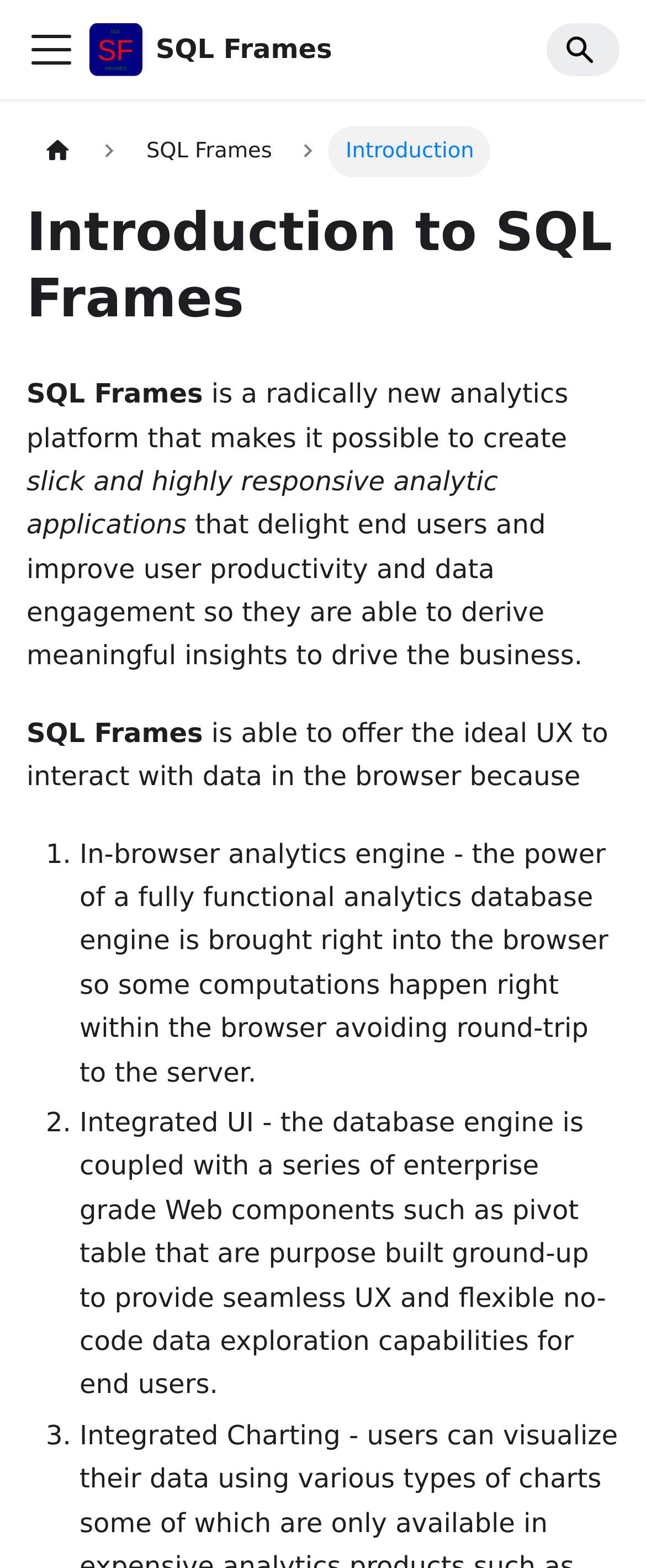Predict the bounding box of the UI element based on the description: "SQL Frames". The coordinates should be four float numbers between 0 and 1, formatted as [left, top, right, bottom].

[0.138, 0.015, 0.514, 0.049]